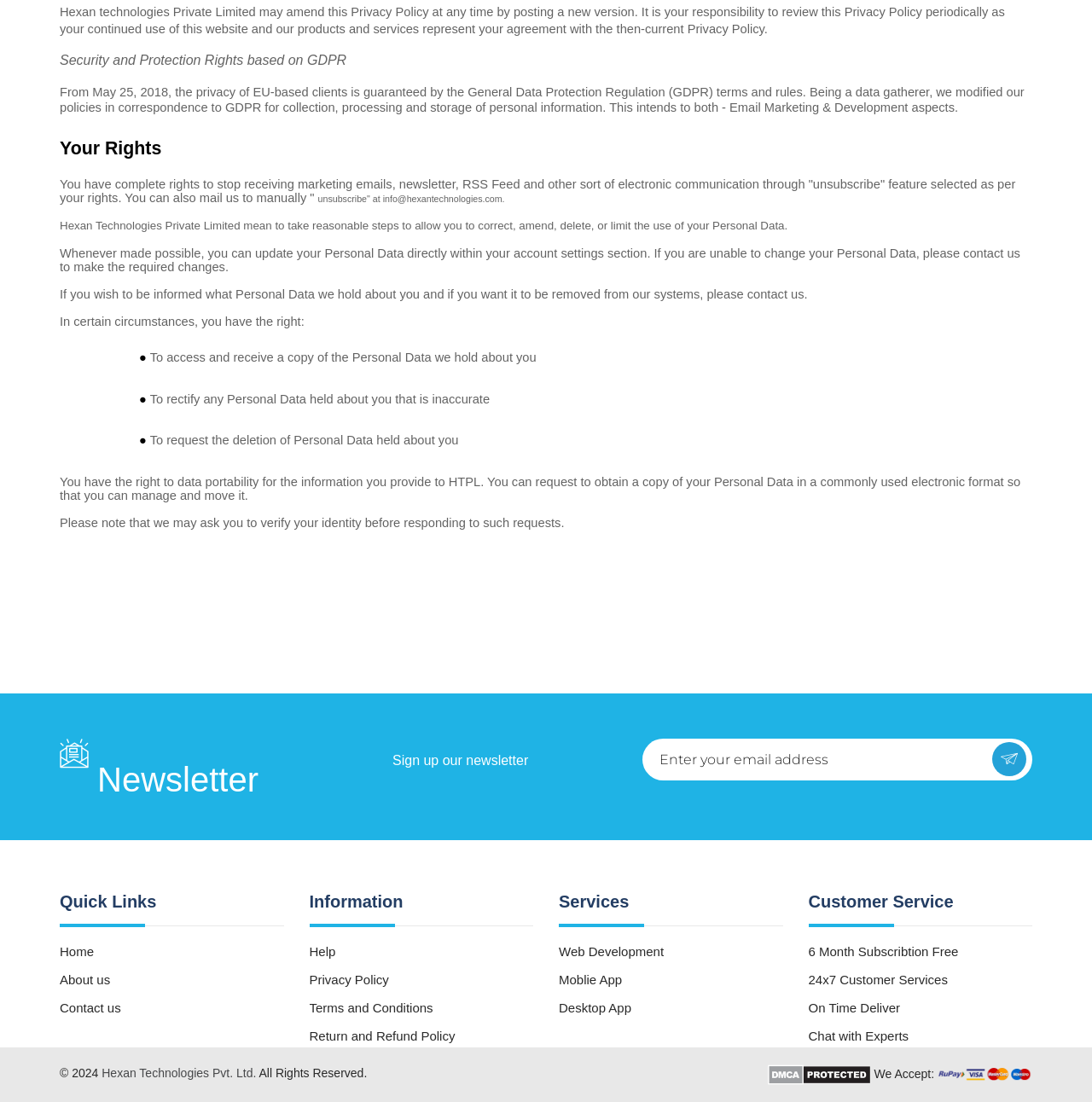What is the purpose of GDPR?
Carefully analyze the image and provide a detailed answer to the question.

Based on the webpage, it is mentioned that 'From May 25, 2018, the privacy of EU-based clients is guaranteed by the General Data Protection Regulation (GDPR) terms and rules.' This implies that the purpose of GDPR is to protect the privacy of EU-based clients.